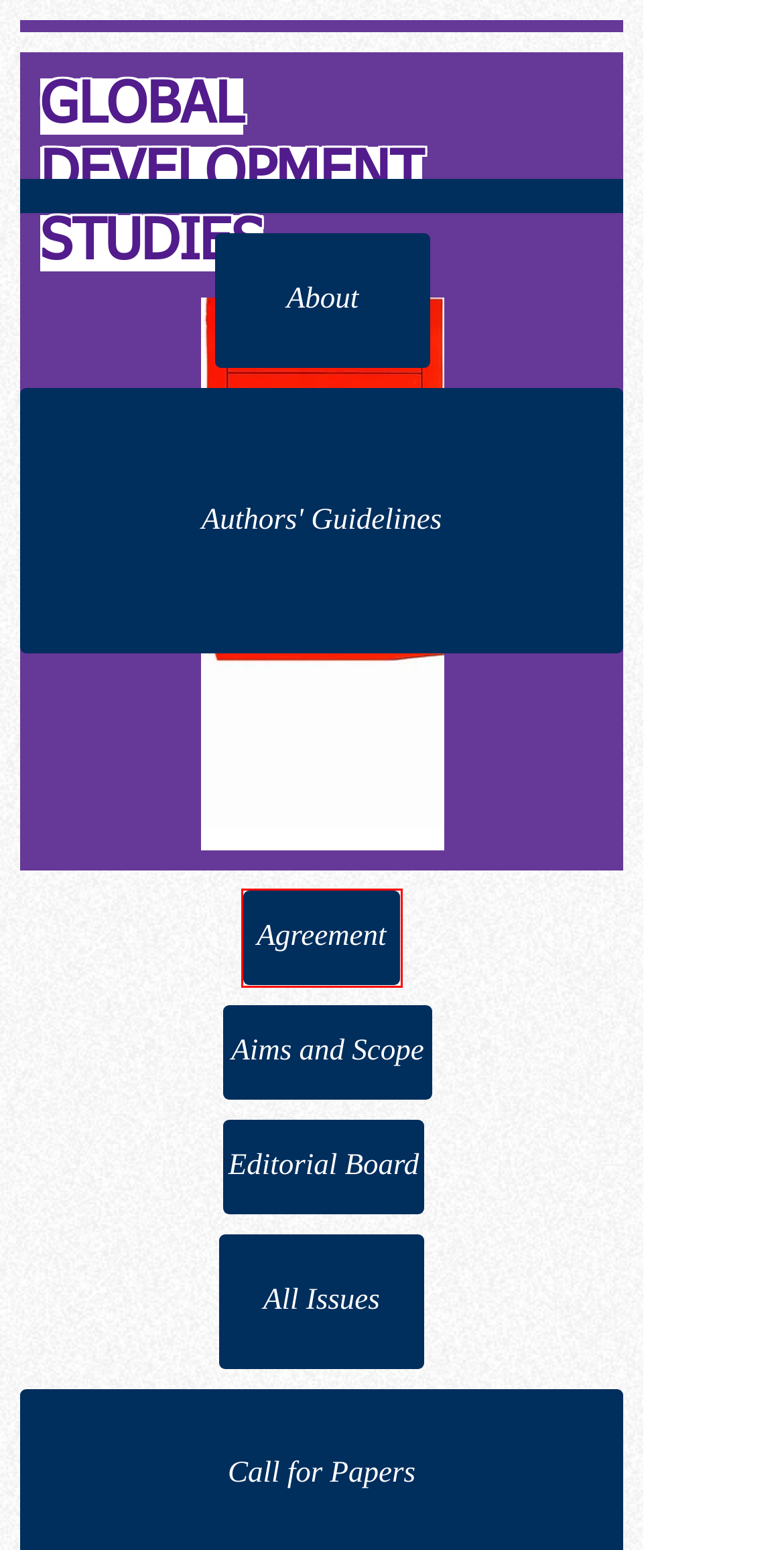You have a screenshot of a webpage with a red bounding box around an element. Select the webpage description that best matches the new webpage after clicking the element within the red bounding box. Here are the descriptions:
A. Contact Global Development Studies -- gds4
B. Publication Guidelines for Authors--gds4
C. All About Global Development Studies Journal -- gds4
D. Publishing Agreement--gds4
E. Global Development Studies Journal -- Upper Marlboro -- gds4
F. Editorial Advisory Board--gds4
G. All Volumes and Issues of Global Development Studies -- gds4
H. Aims and Scope--gds4

D